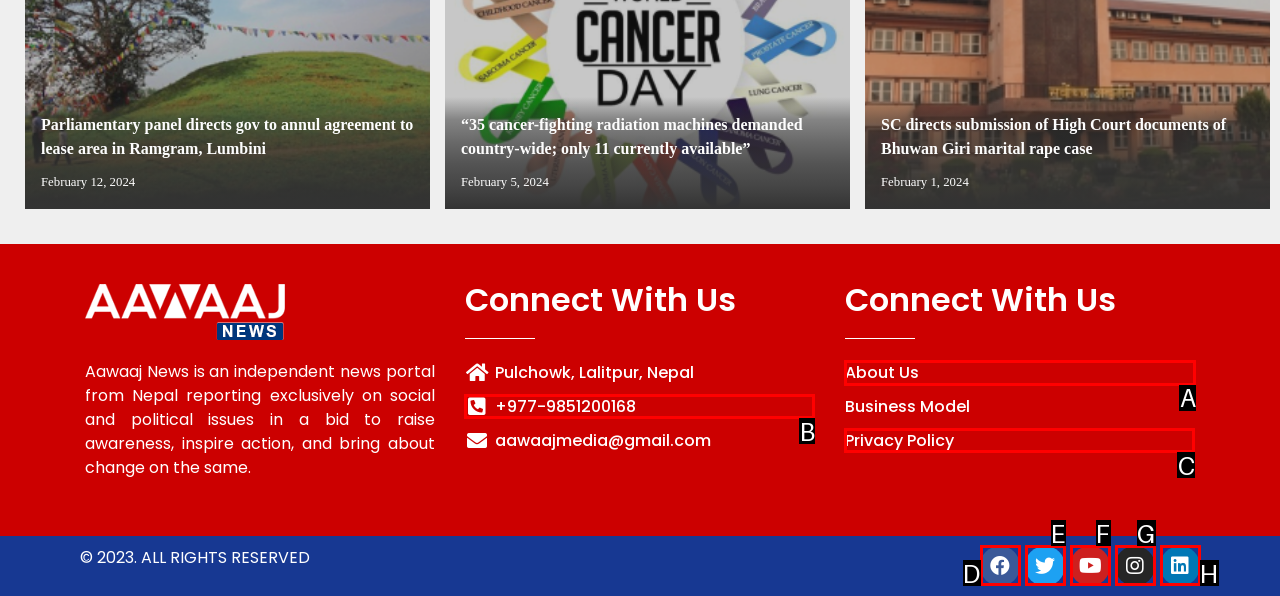To achieve the task: View About Us page, indicate the letter of the correct choice from the provided options.

A